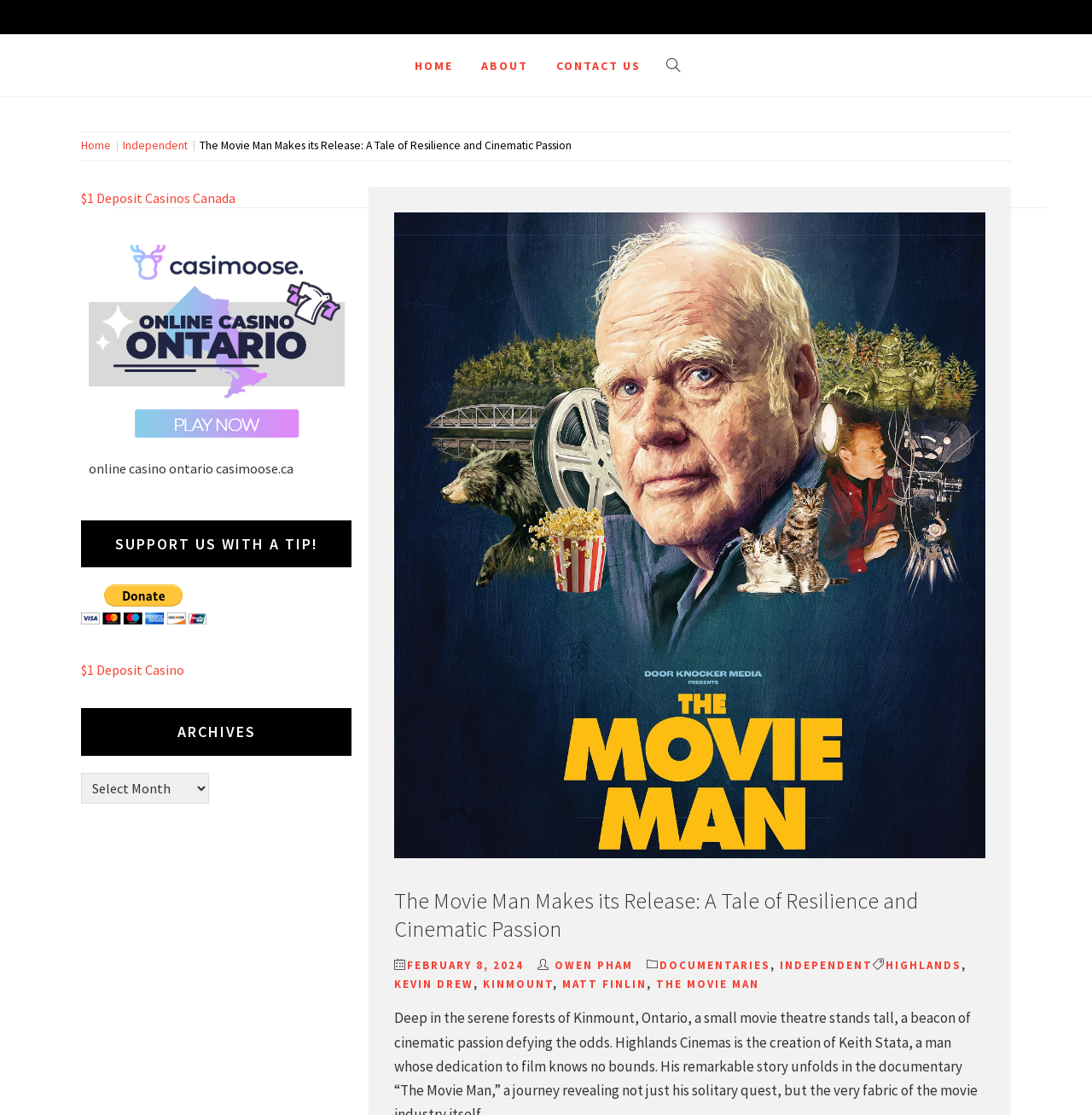Provide the bounding box coordinates in the format (top-left x, top-left y, bottom-right x, bottom-right y). All values are floating point numbers between 0 and 1. Determine the bounding box coordinate of the UI element described as: Matt Finlin

[0.515, 0.876, 0.592, 0.889]